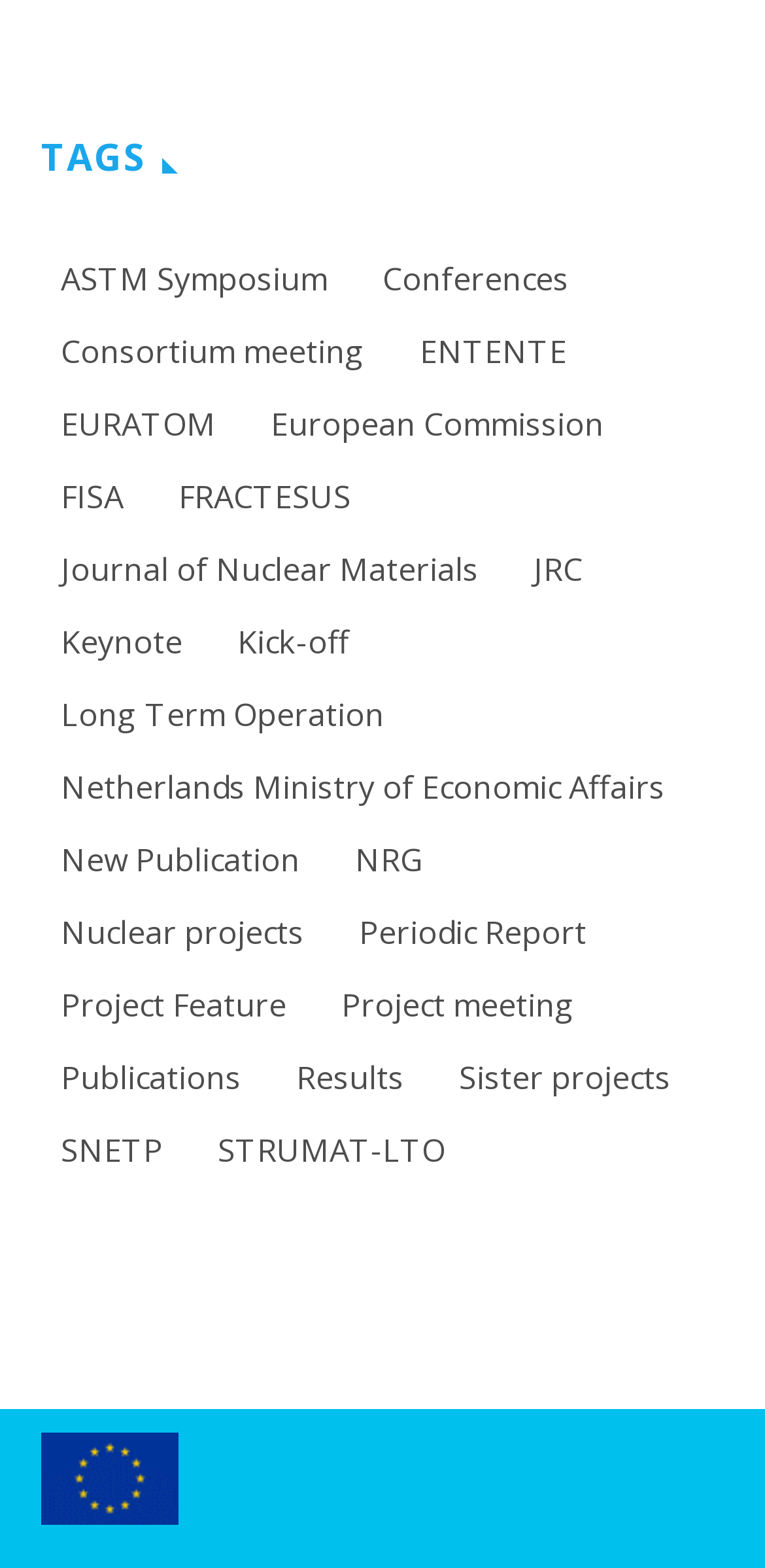Please identify the coordinates of the bounding box that should be clicked to fulfill this instruction: "Learn about Nuclear projects".

[0.054, 0.576, 0.423, 0.615]